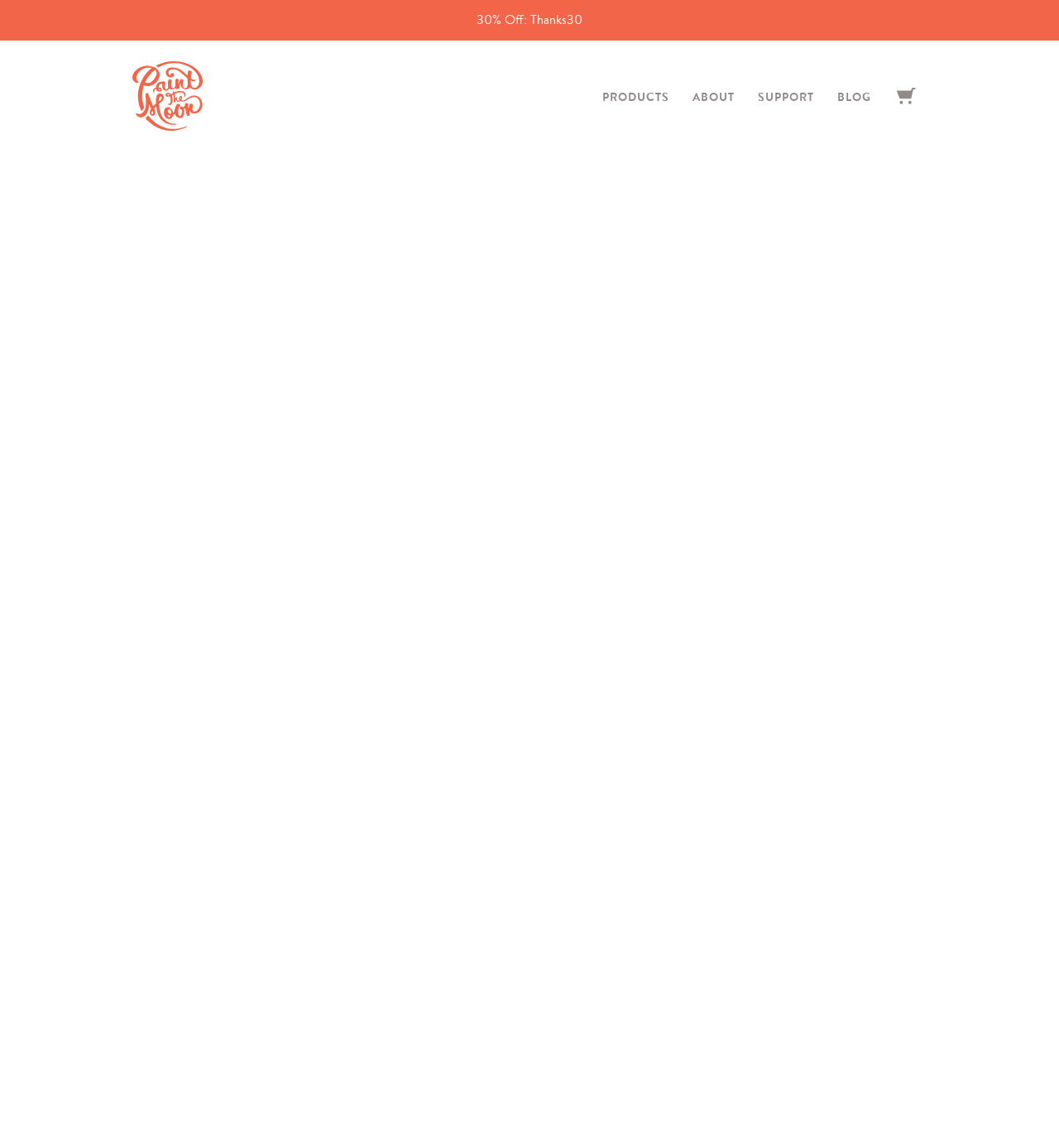How many years ago was the last family adventure?
Examine the image and give a concise answer in one word or a short phrase.

Three years